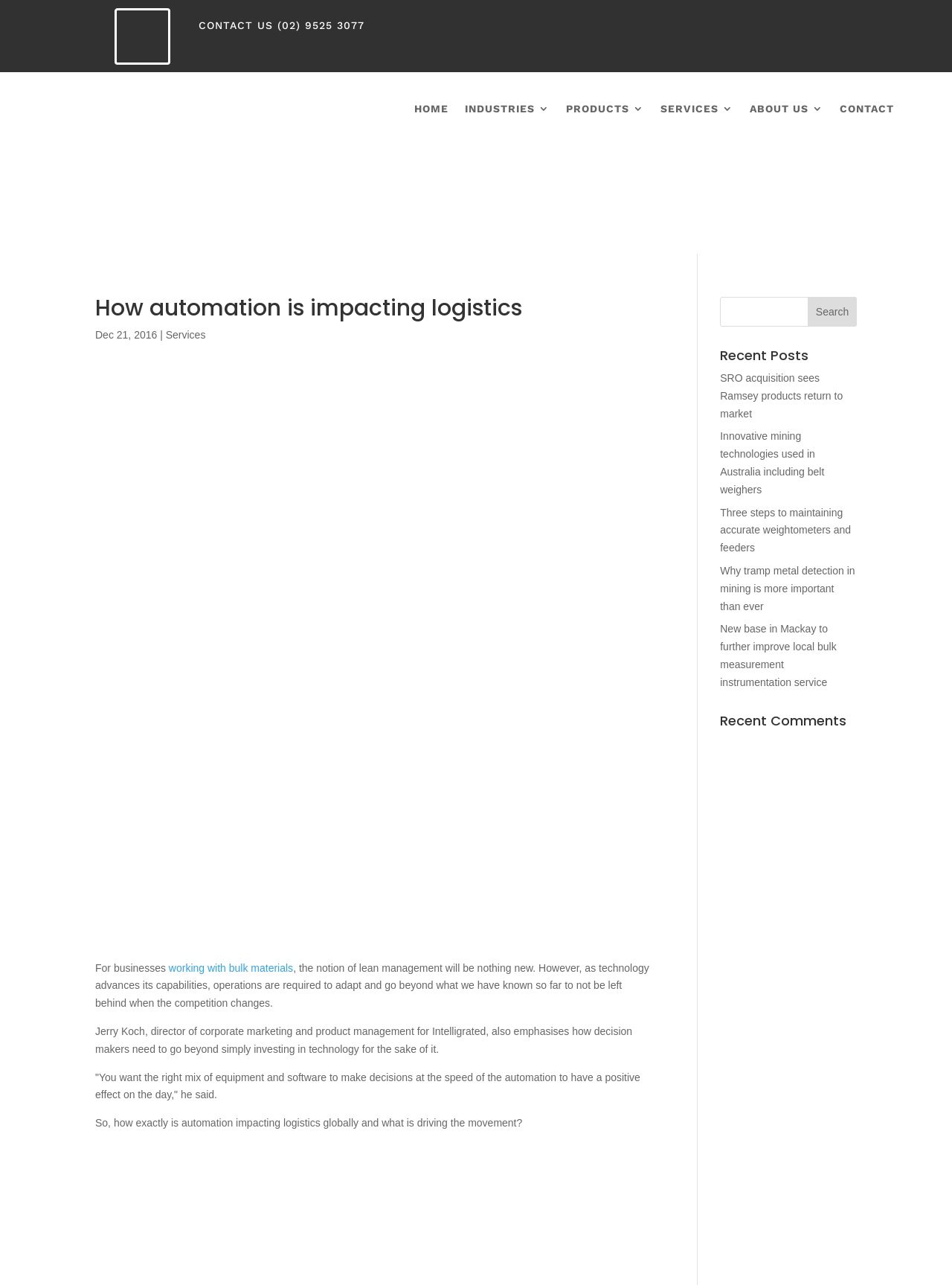How many main navigation links are there?
Use the screenshot to answer the question with a single word or phrase.

6